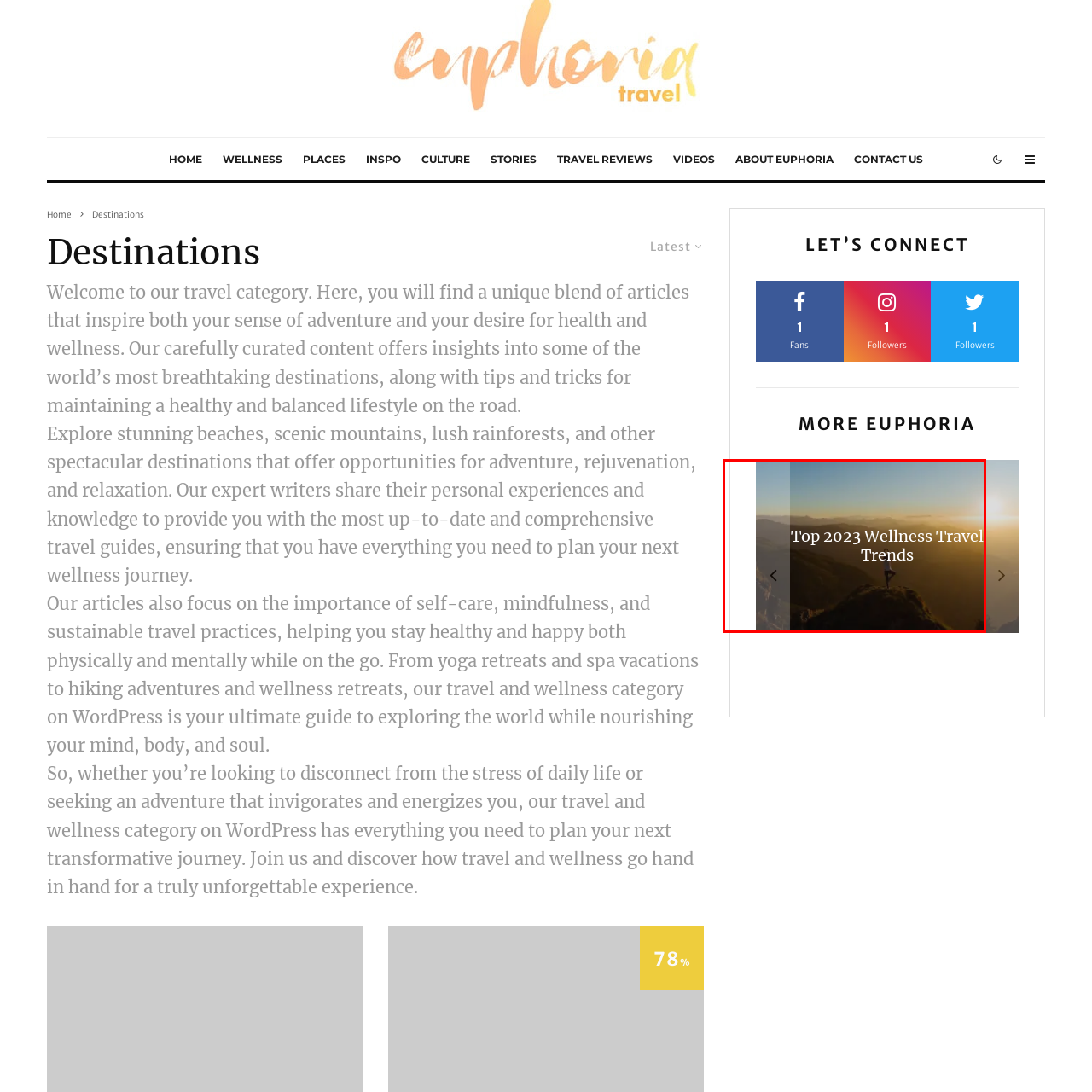Focus on the portion of the image highlighted in red and deliver a detailed explanation for the following question: What time of day is depicted in the image?

The vibrant hues of the sunset cast a warm light over the expansive mountains, indicating that the image is depicting a scene during sunset.